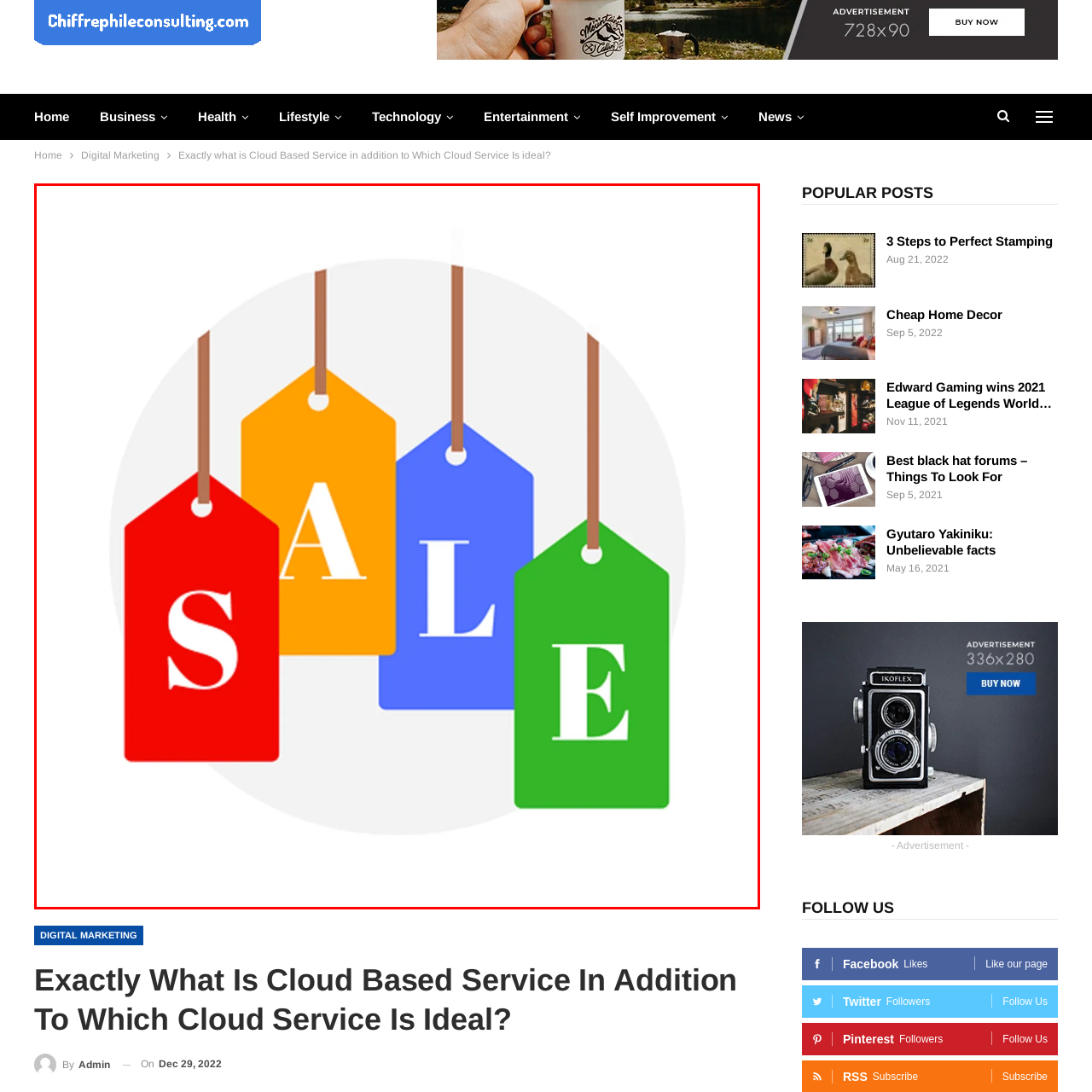Describe in detail the image that is highlighted by the red bounding box.

The image showcases a vibrant arrangement of four colorful price tags against a subtle circular background. Each tag plays a key role in conveying a promotional message: the prominent word "SALE" is displayed boldly across the tags in contrasting colors. The tag colors include a striking red, an inviting orange, a calming blue, and a lively green, each contributing to a cheerful and eye-catching aesthetic. This visual representation effectively highlights special offers or discounts, making it ideal for marketing campaigns and advertisements aimed at attracting attention to retail promotions.